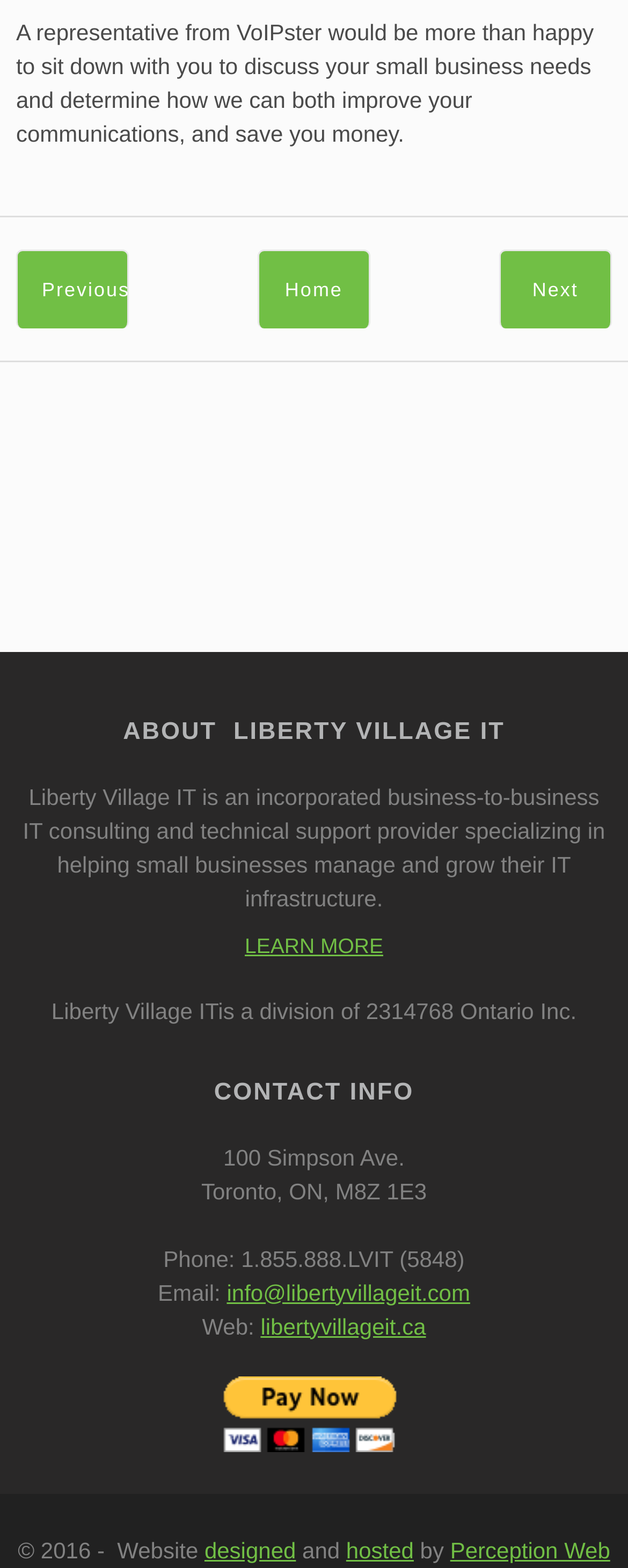Provide the bounding box coordinates, formatted as (top-left x, top-left y, bottom-right x, bottom-right y), with all values being floating point numbers between 0 and 1. Identify the bounding box of the UI element that matches the description: Learn more

[0.39, 0.595, 0.61, 0.61]